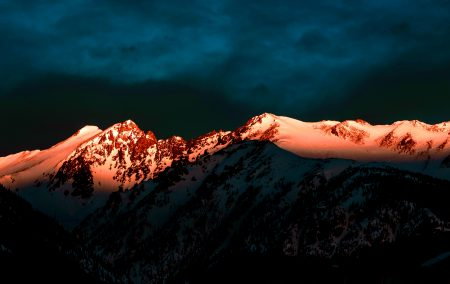What is the theme of the landscape?
Answer the question based on the image using a single word or a brief phrase.

reflection and renewal